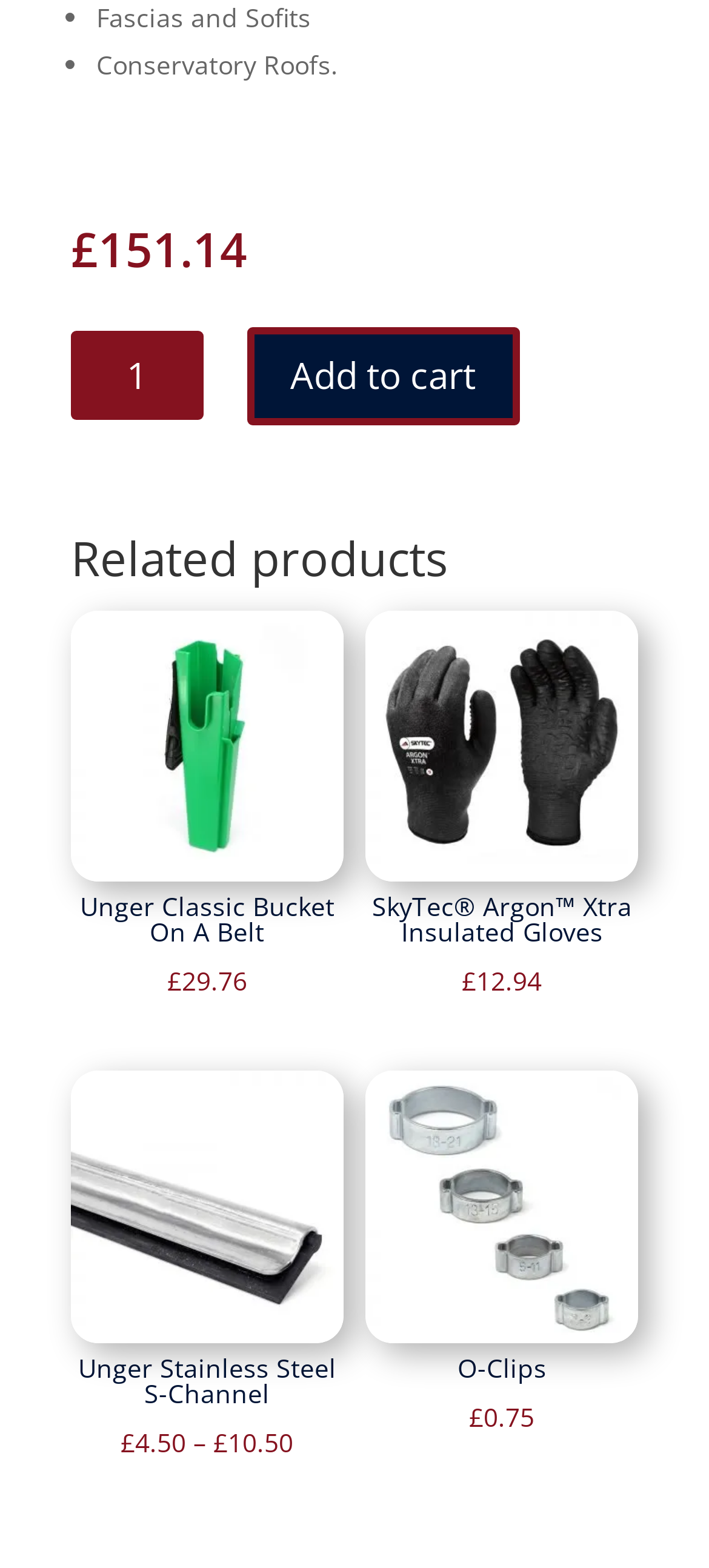Answer the question with a brief word or phrase:
What is the name of the first related product?

Unger Classic Bucket On A Belt